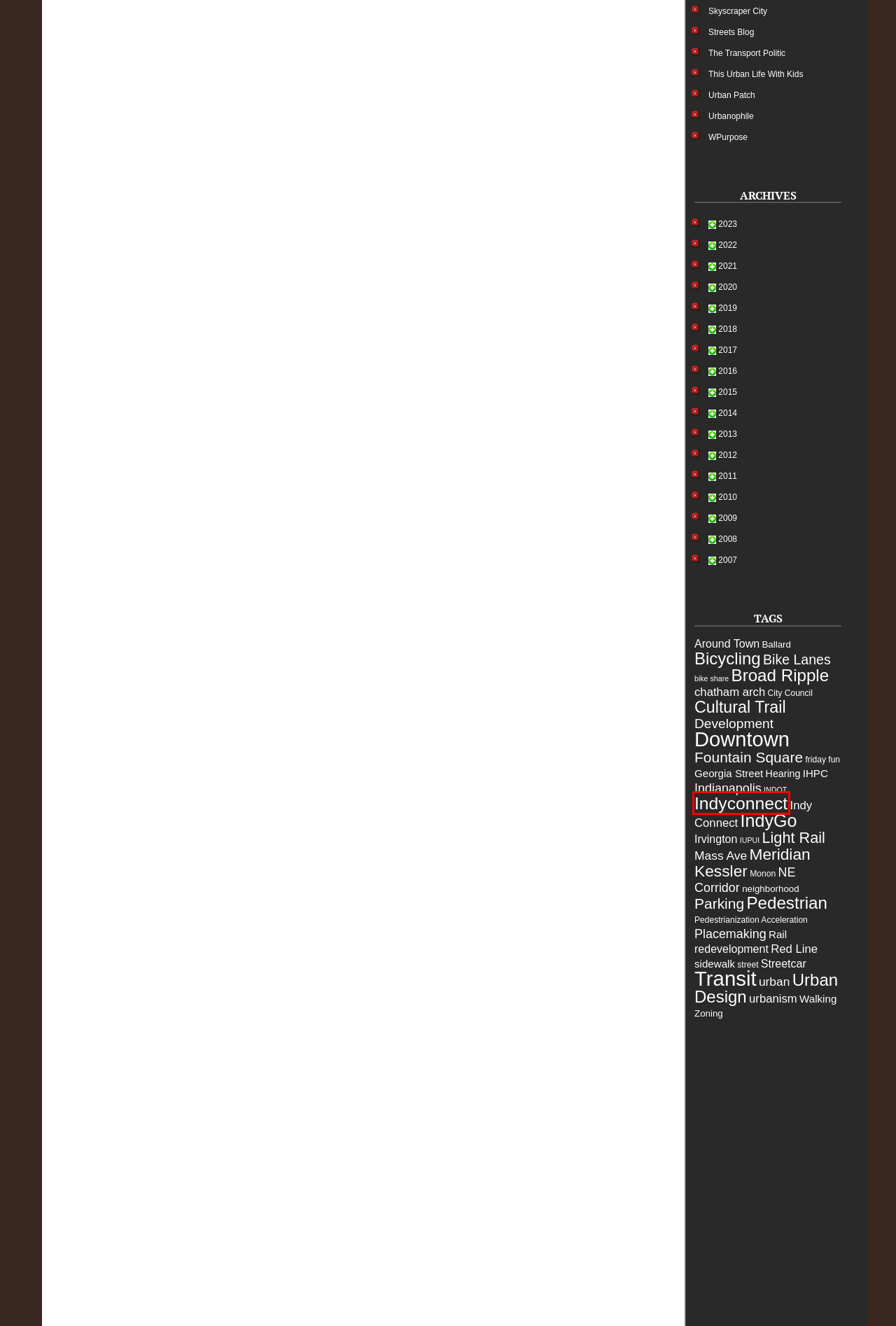Given a screenshot of a webpage with a red bounding box highlighting a UI element, determine which webpage description best matches the new webpage that appears after clicking the highlighted element. Here are the candidates:
A. Indyconnect
B. NE Corridor
C. Hearing
D. sidewalk
E. Pedestrianization Acceleration
F. bike share
G. Zoning
H. Irvington

A